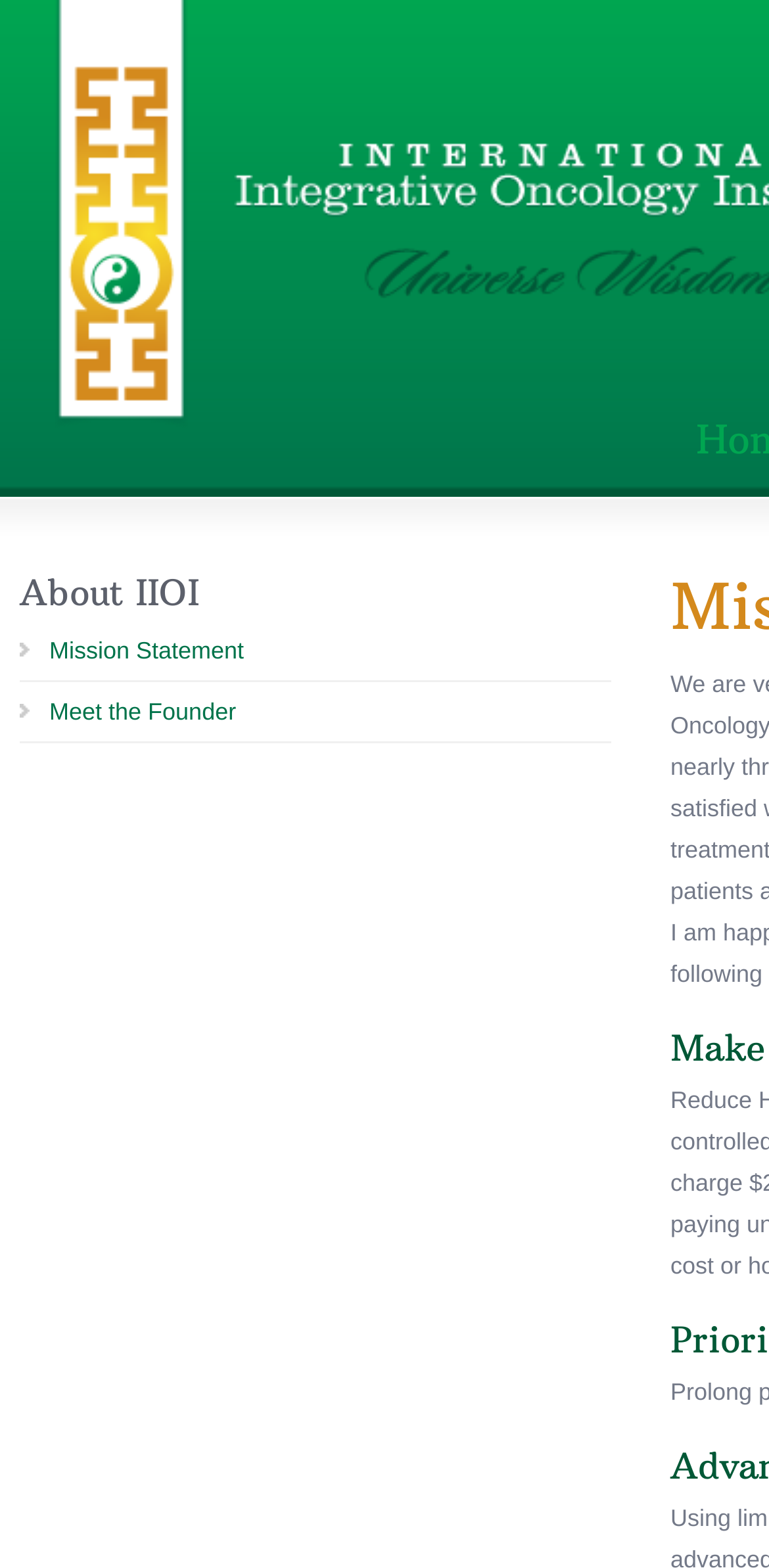Given the element description: "Mission Statement", predict the bounding box coordinates of the UI element it refers to, using four float numbers between 0 and 1, i.e., [left, top, right, bottom].

[0.026, 0.402, 0.795, 0.435]